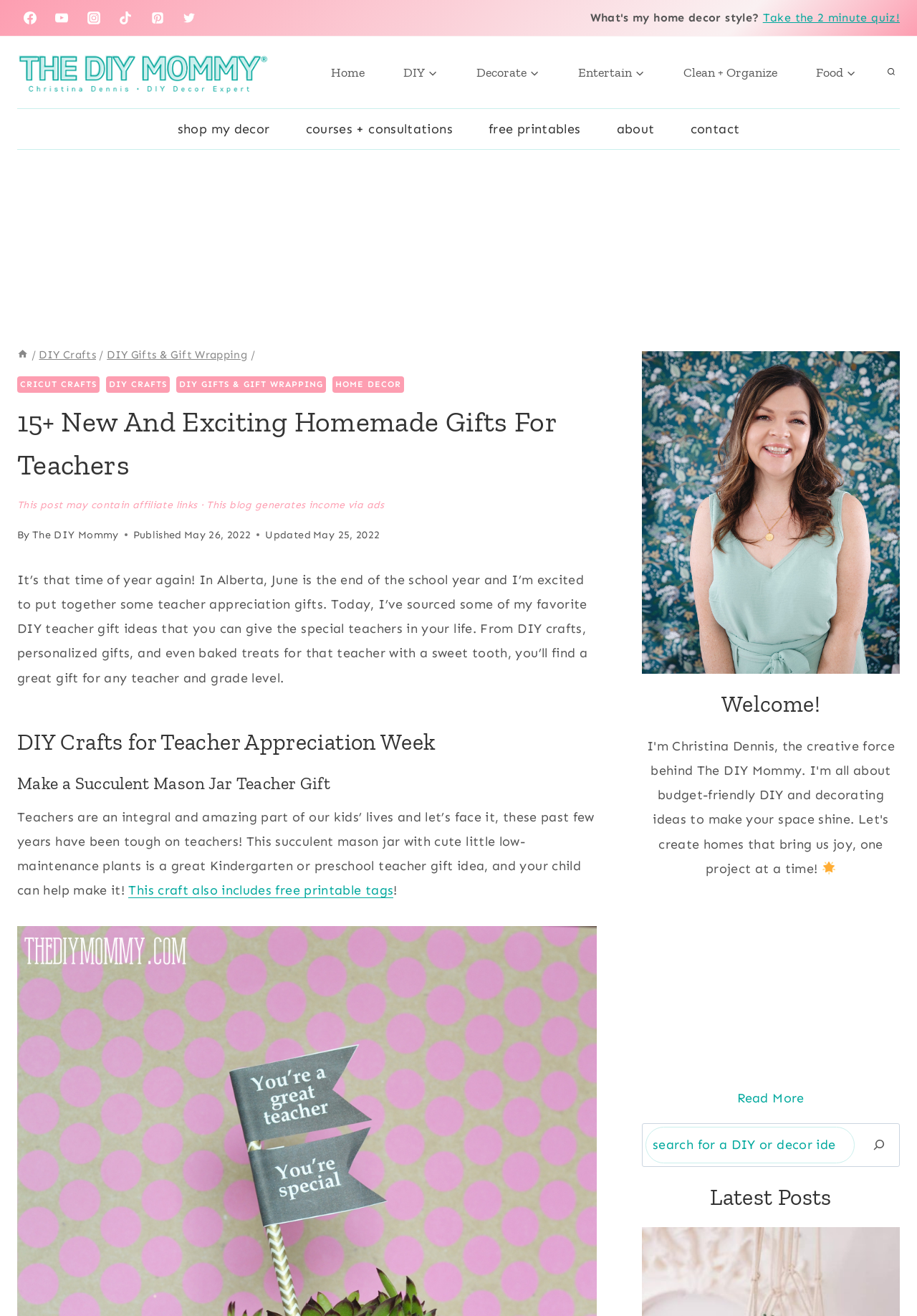What is the topic of the latest posts section?
Refer to the screenshot and respond with a concise word or phrase.

DIY